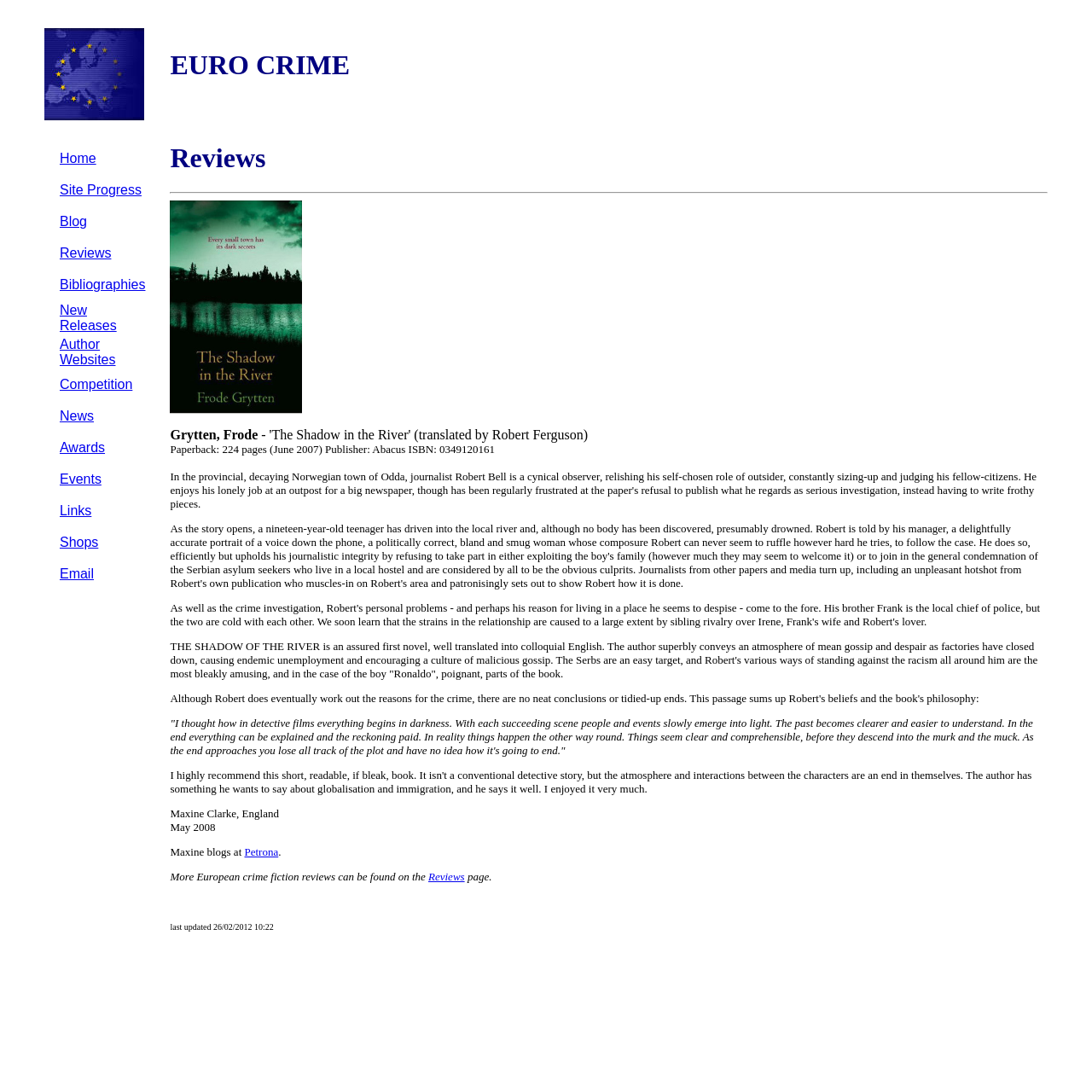How many pages does the book 'The Shadow in the River' have?
Give a thorough and detailed response to the question.

The answer can be found in the text 'Paperback: 224 pages...' which indicates that the book has 224 pages.